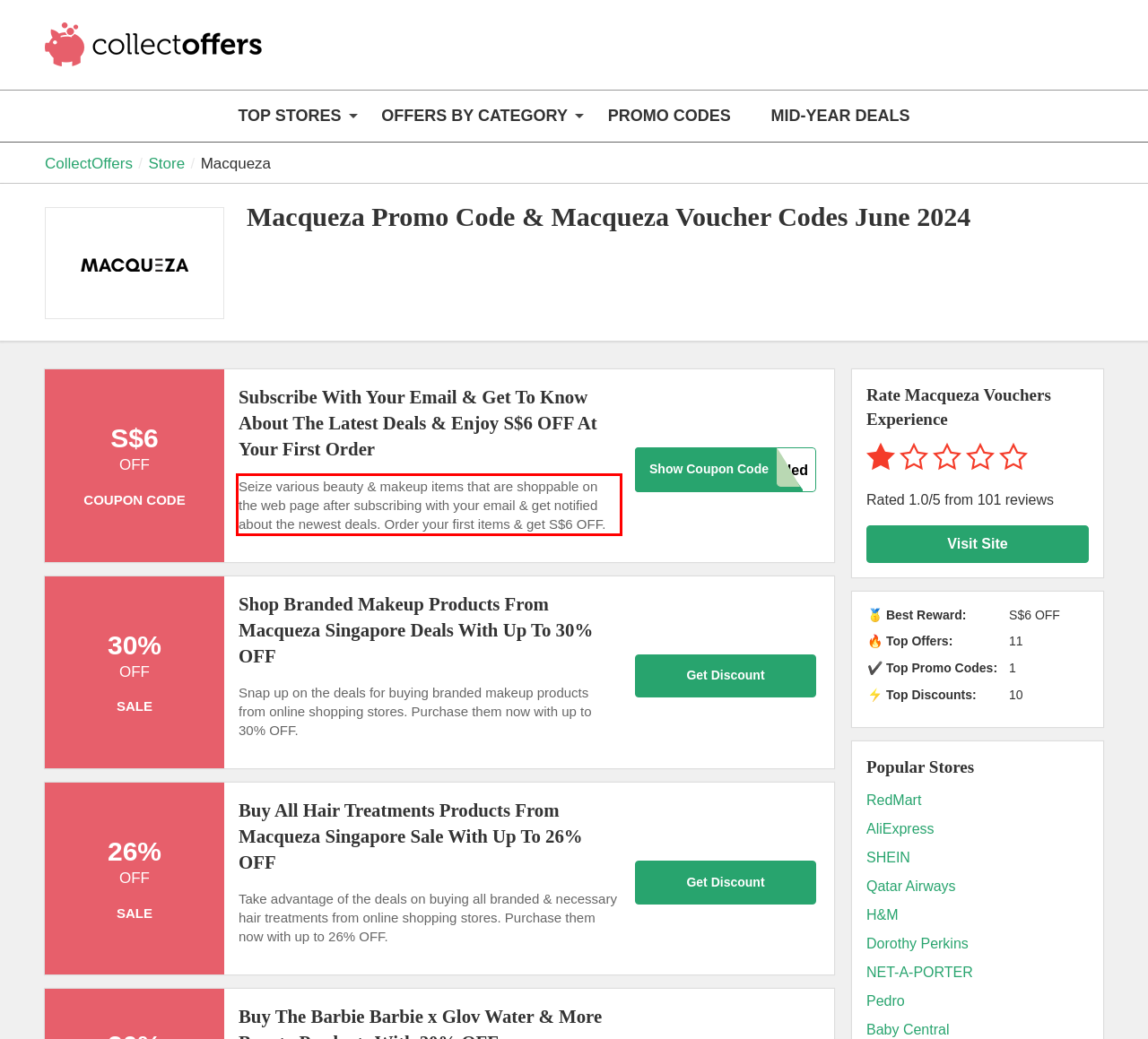Please perform OCR on the text content within the red bounding box that is highlighted in the provided webpage screenshot.

Seize various beauty & makeup items that are shoppable on the web page after subscribing with your email & get notified about the newest deals. Order your first items & get S$6 OFF.